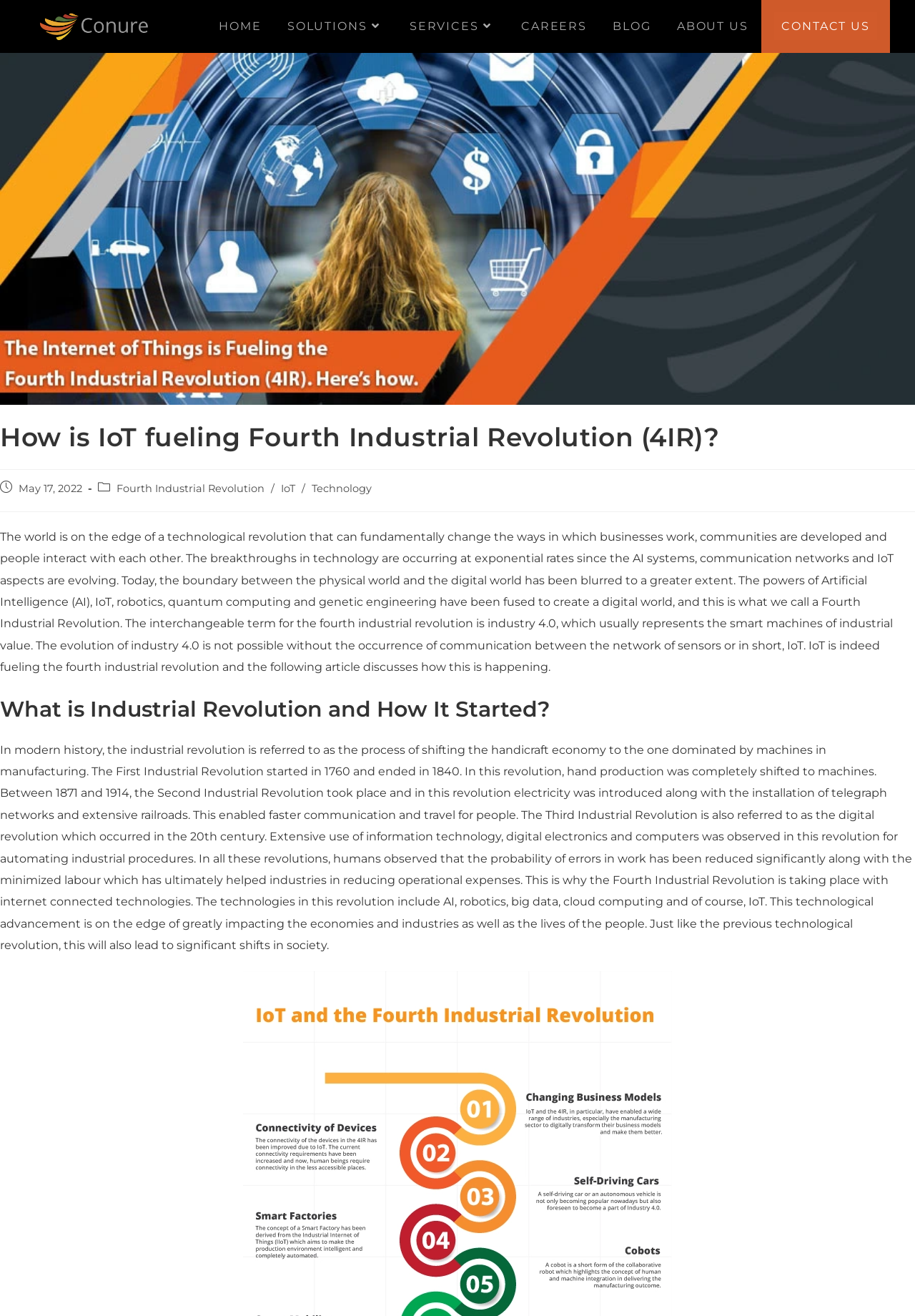Answer the question below in one word or phrase:
What is the Fourth Industrial Revolution referred to as?

Industry 4.0